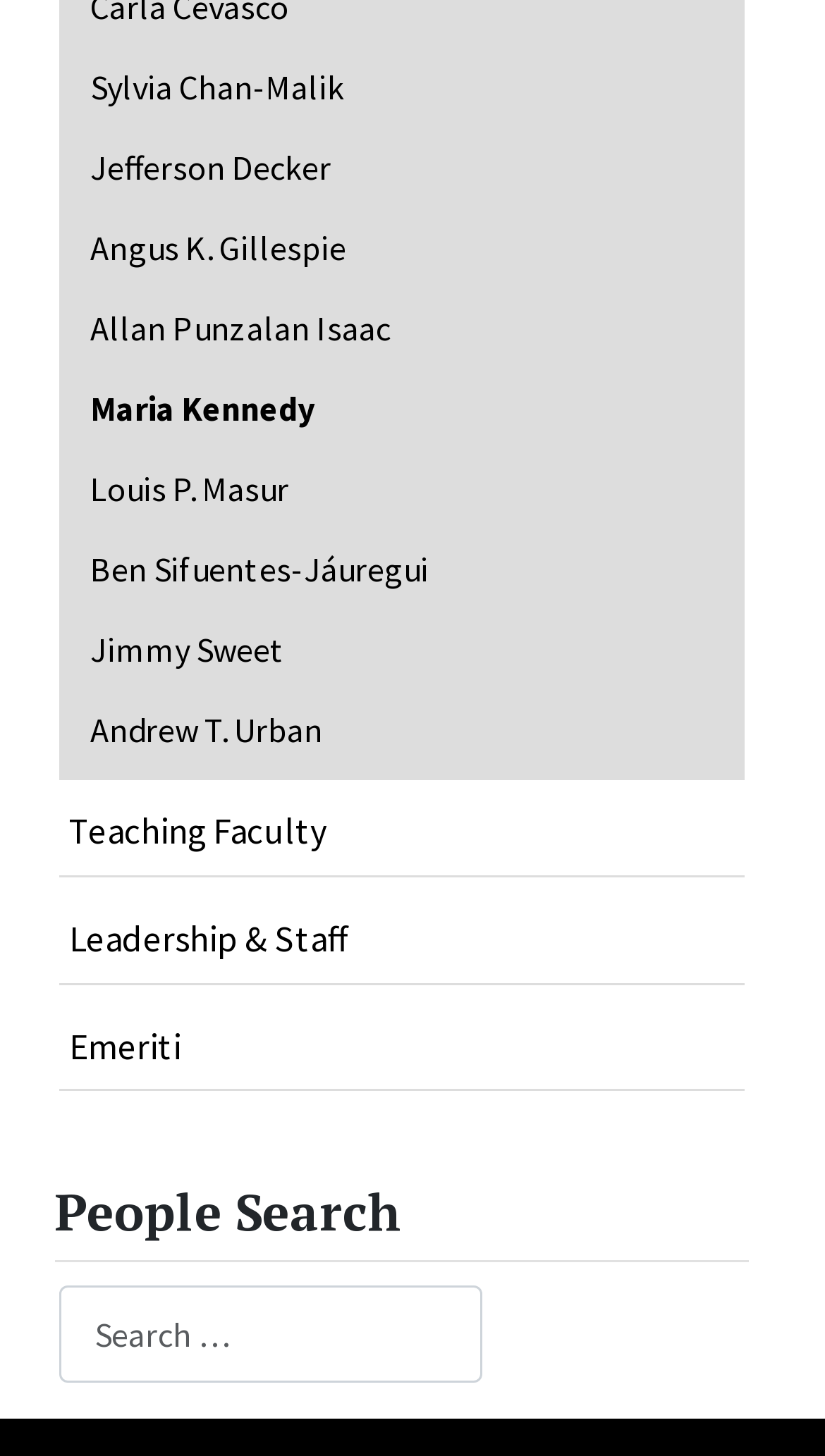Please provide a comprehensive response to the question below by analyzing the image: 
What type of faculty members are listed?

The webpage lists several links with names of faculty members, and one of the links is labeled 'Teaching Faculty', which suggests that the listed faculty members are teaching faculty.